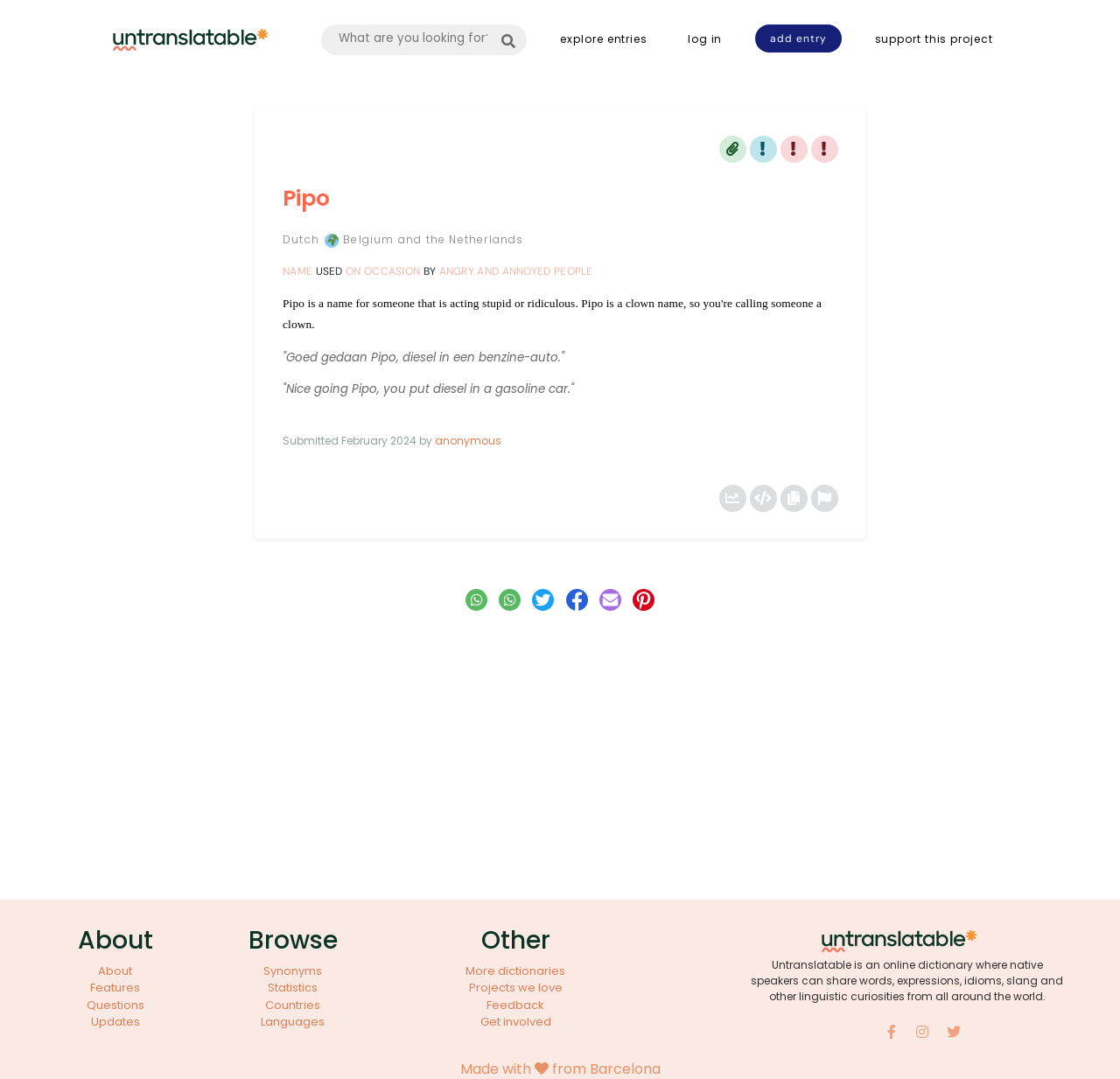Predict the bounding box of the UI element that fits this description: "Made with from Barcelona".

[0.411, 0.981, 0.589, 1.0]